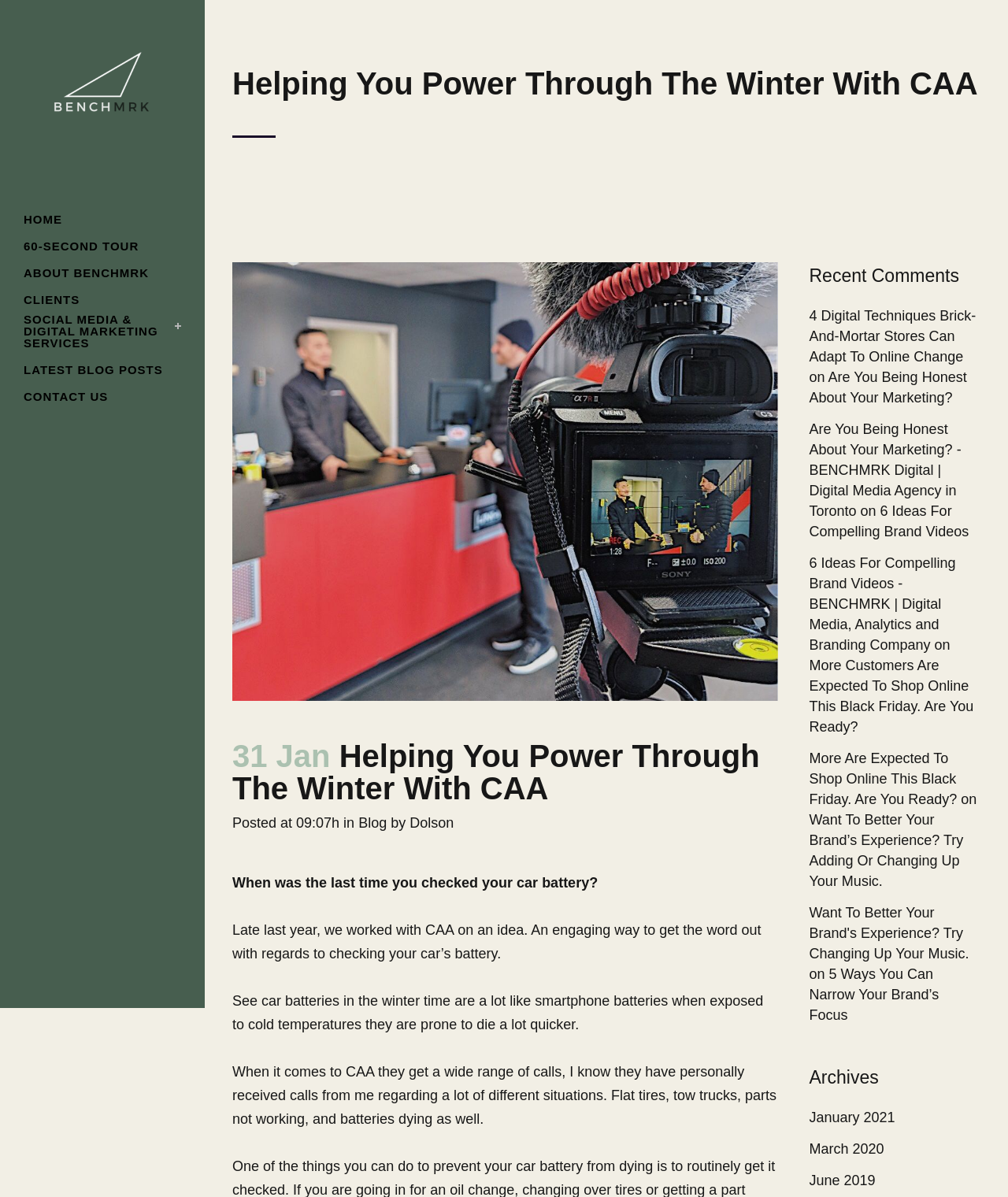Please identify the bounding box coordinates of the element on the webpage that should be clicked to follow this instruction: "Check the recent comments". The bounding box coordinates should be given as four float numbers between 0 and 1, formatted as [left, top, right, bottom].

[0.803, 0.219, 0.973, 0.241]